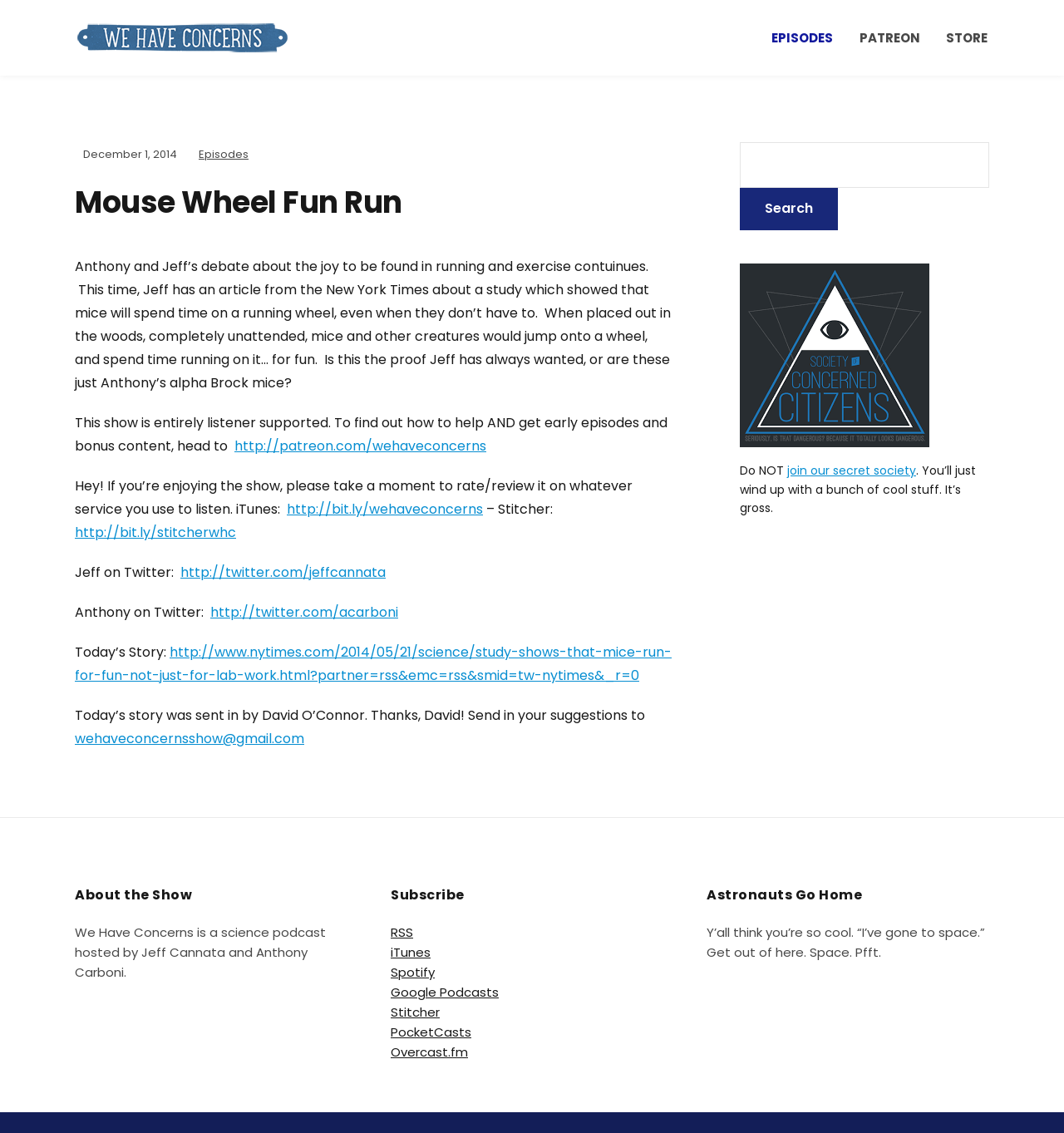Find the bounding box coordinates of the clickable region needed to perform the following instruction: "Search for something". The coordinates should be provided as four float numbers between 0 and 1, i.e., [left, top, right, bottom].

[0.695, 0.125, 0.93, 0.203]